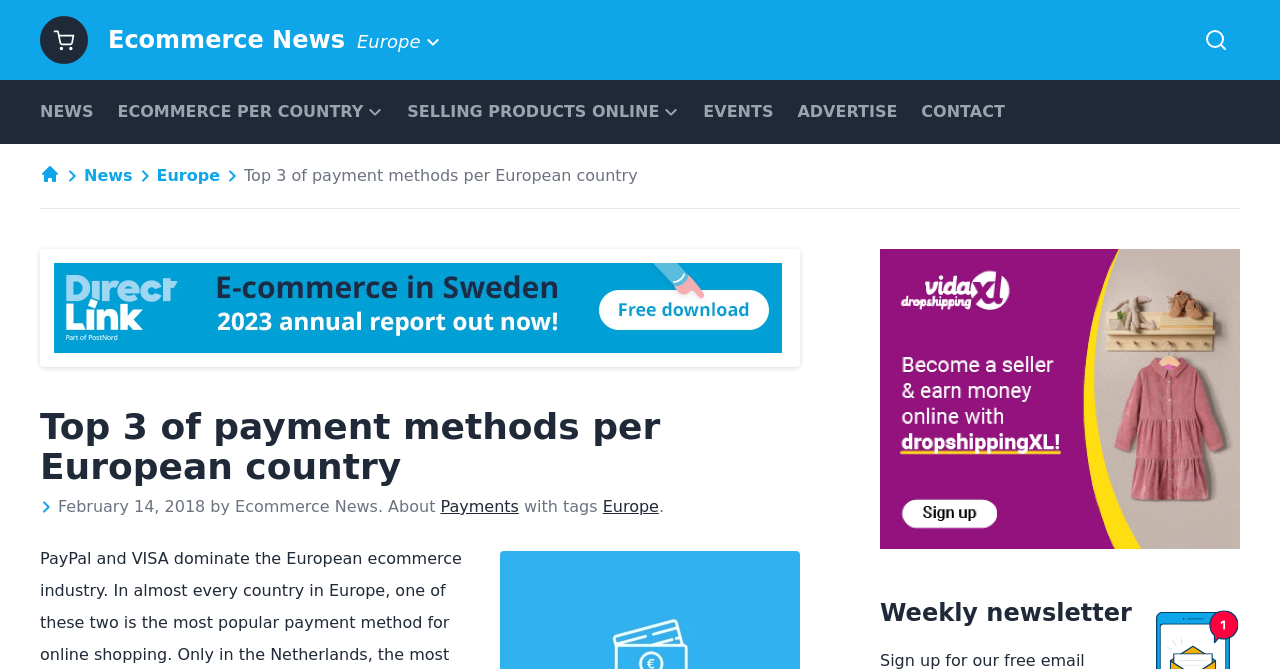Can you provide the bounding box coordinates for the element that should be clicked to implement the instruction: "View Europe"?

[0.279, 0.046, 0.329, 0.078]